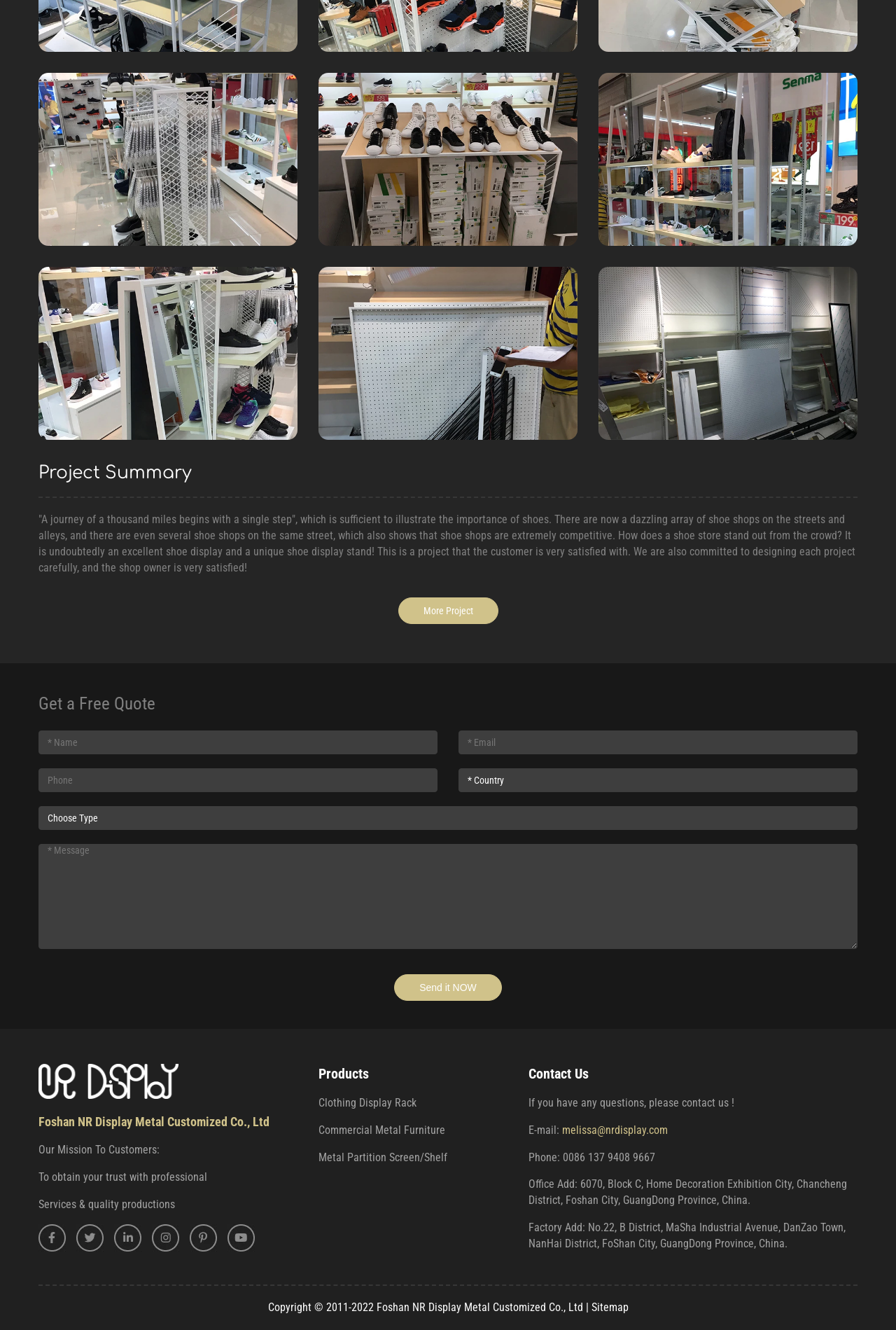Provide a short answer using a single word or phrase for the following question: 
What is the contact email?

melissa@nrdisplay.com